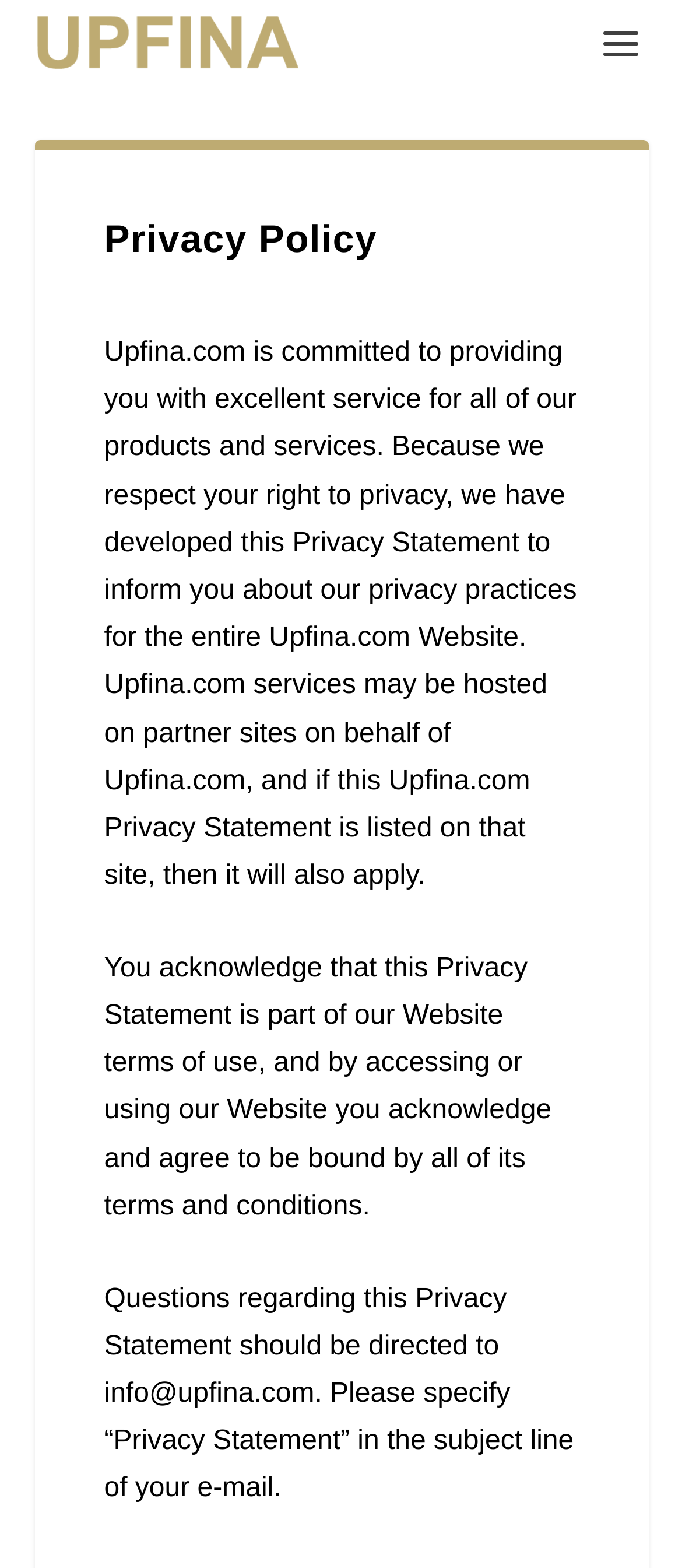Predict the bounding box coordinates for the UI element described as: "alt="UPFINA"". The coordinates should be four float numbers between 0 and 1, presented as [left, top, right, bottom].

[0.05, 0.0, 0.438, 0.056]